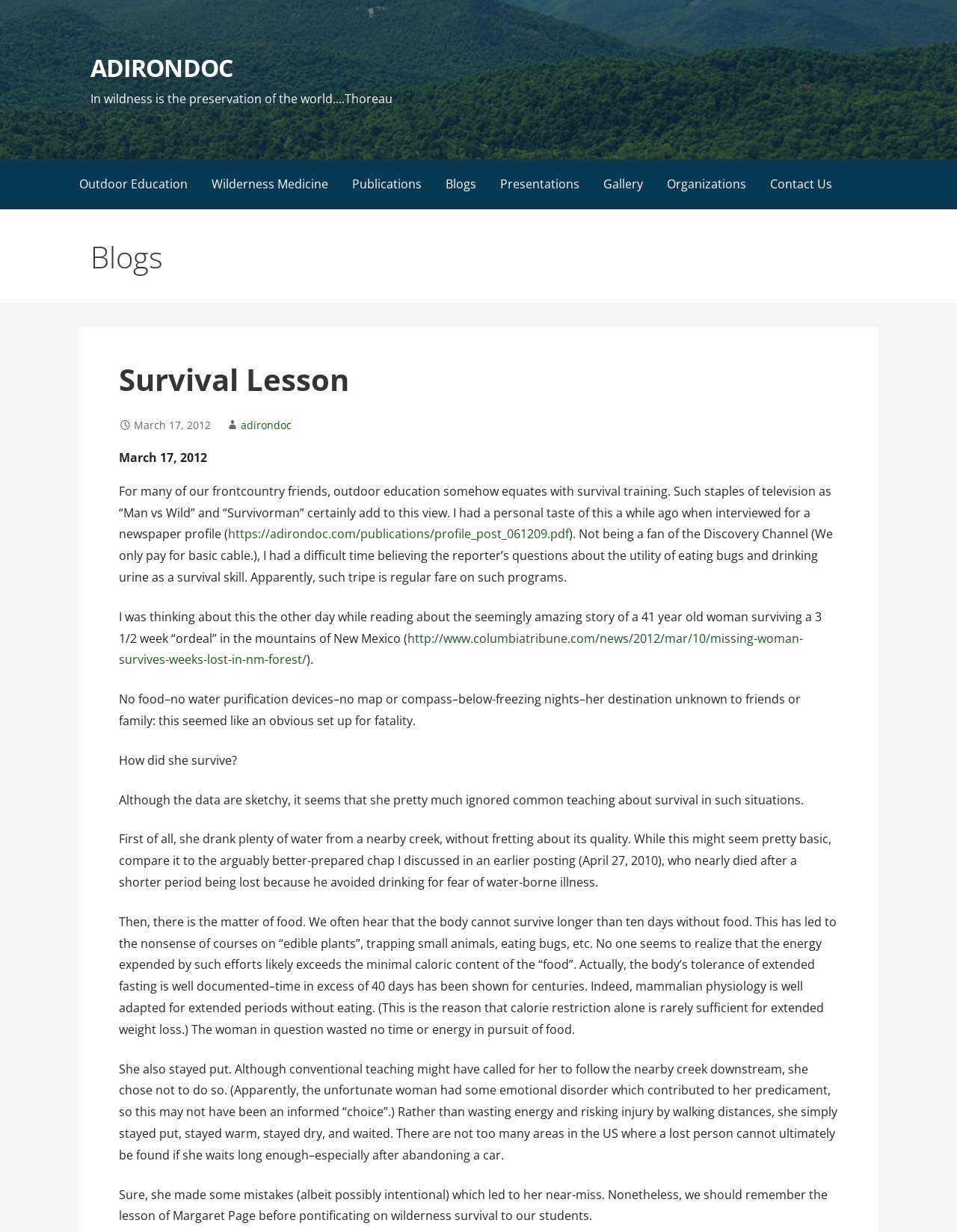Please respond to the question with a concise word or phrase:
How many links are in the LayoutTable?

8